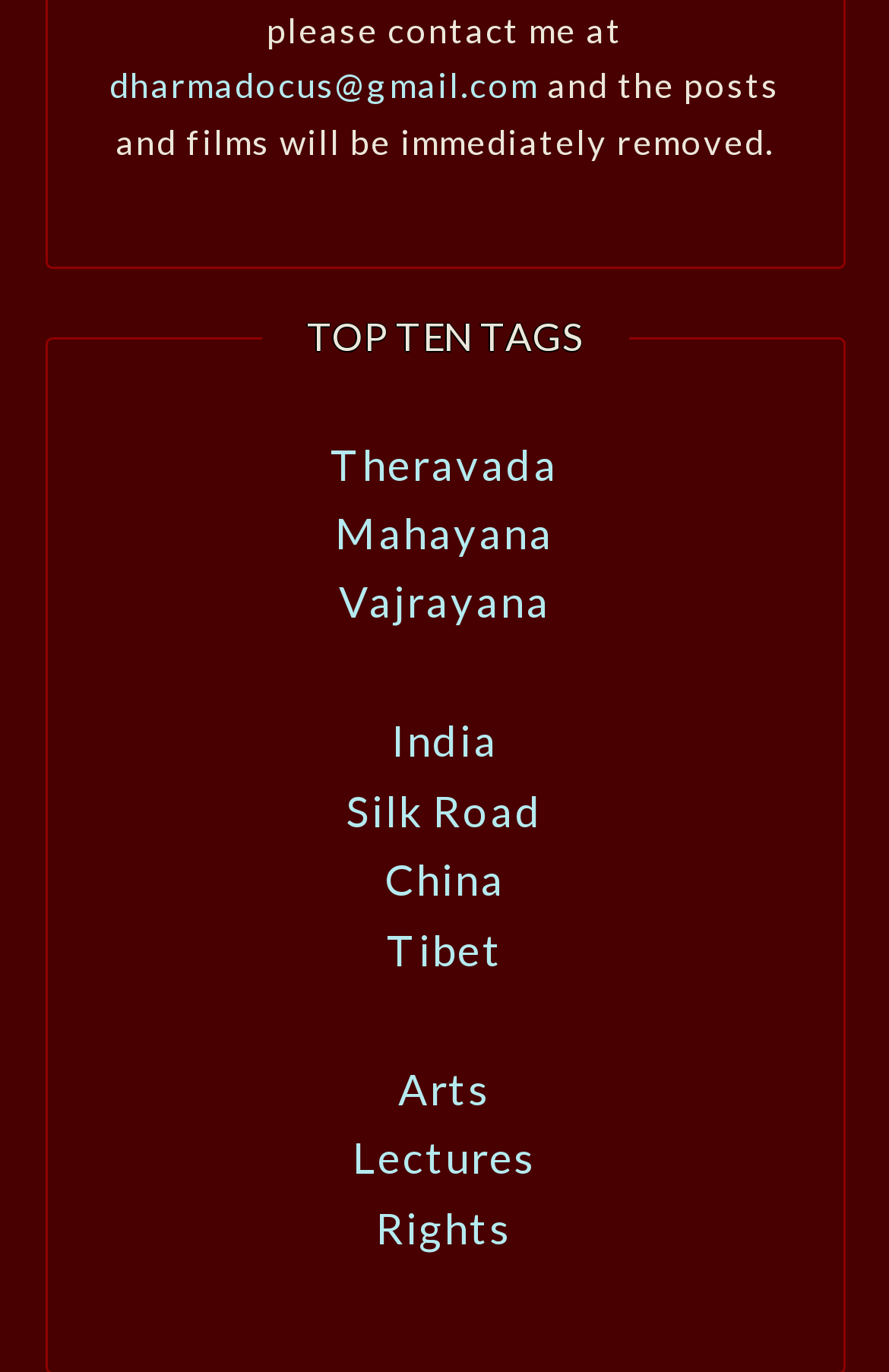Locate the bounding box of the UI element based on this description: "Silk Road". Provide four float numbers between 0 and 1 as [left, top, right, bottom].

[0.39, 0.571, 0.61, 0.609]